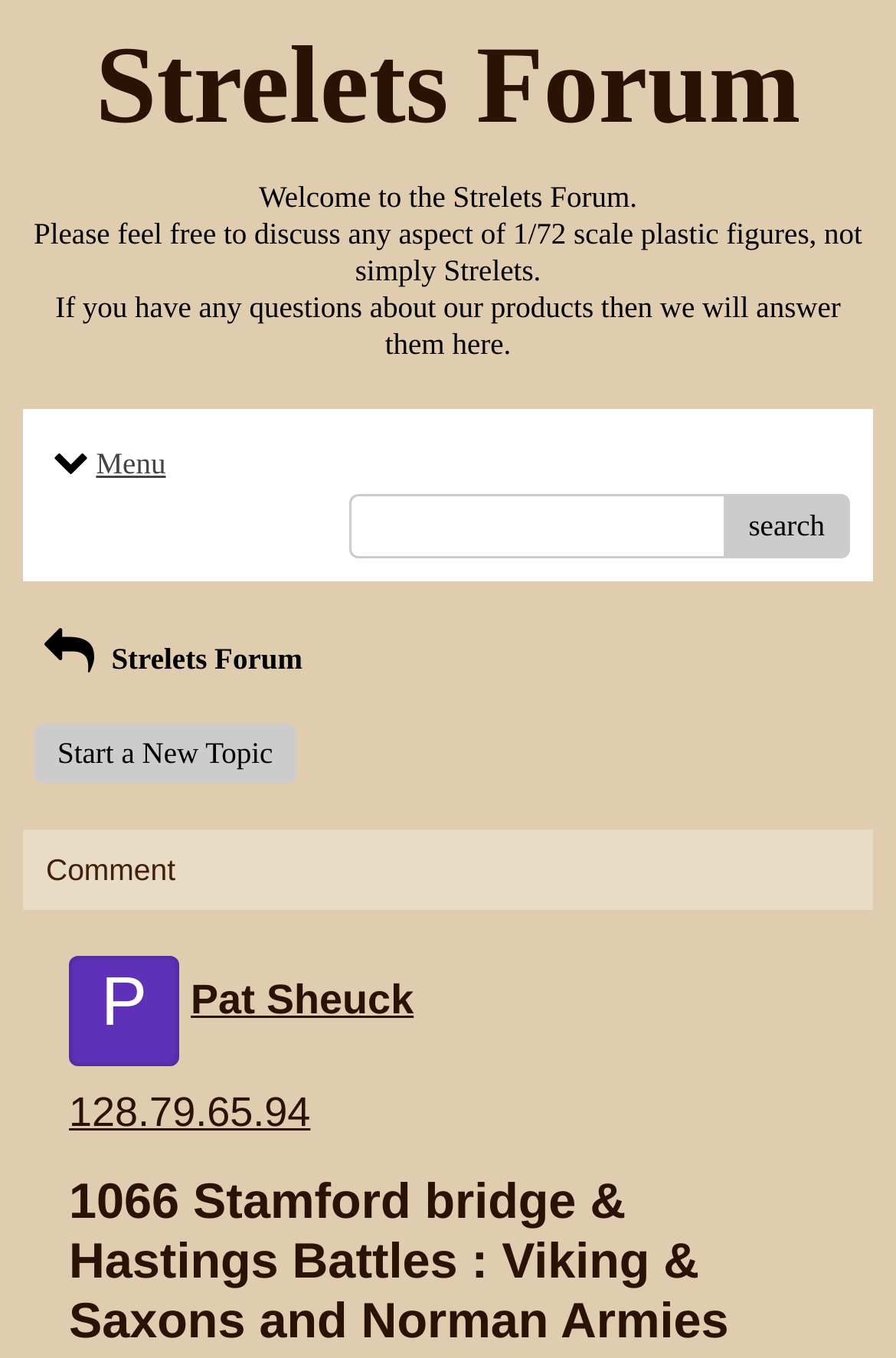Please provide a brief answer to the following inquiry using a single word or phrase:
What is the function of the 'Menu' link?

Access menu options